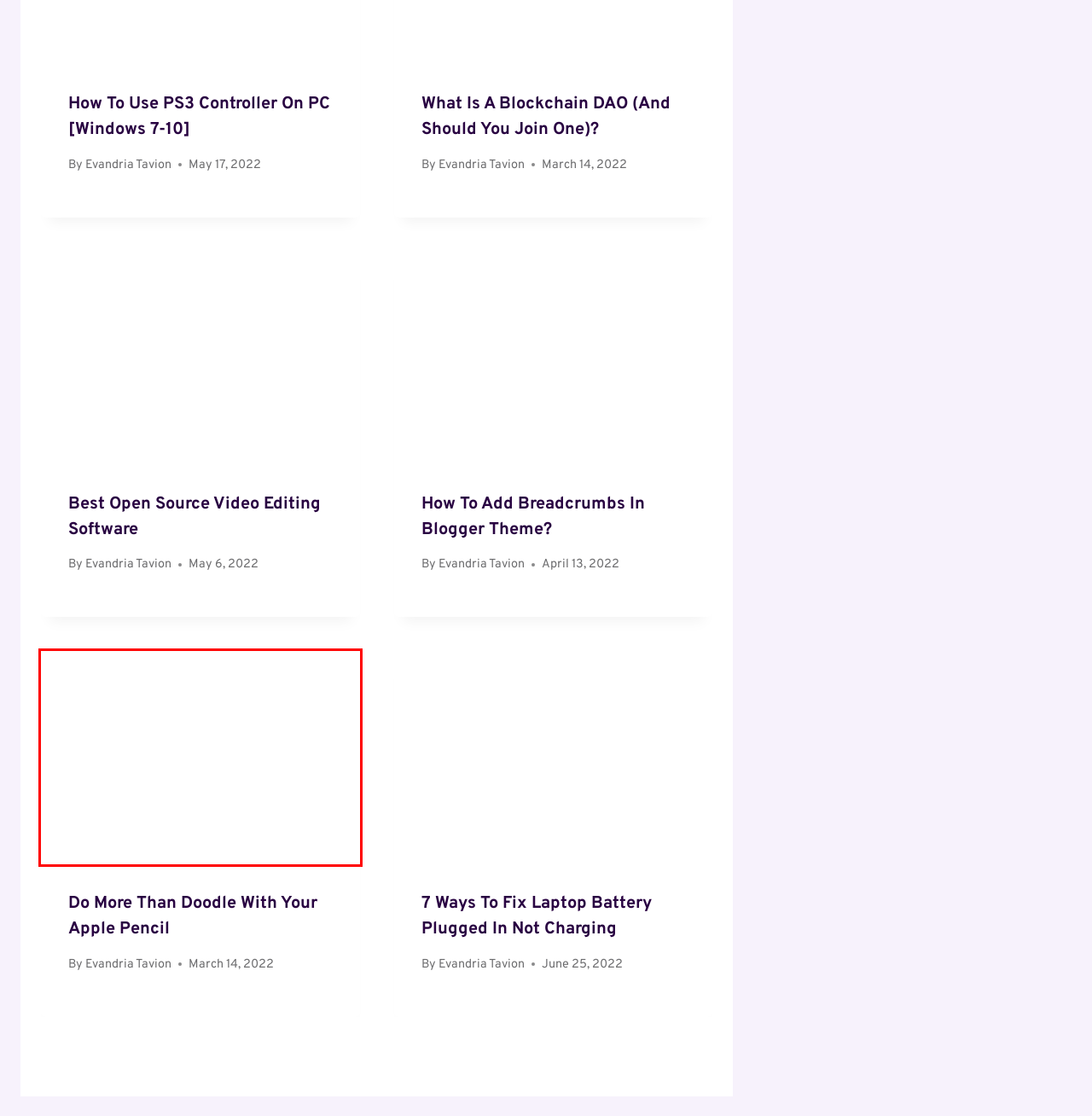You have a screenshot of a webpage with a red bounding box highlighting a UI element. Your task is to select the best webpage description that corresponds to the new webpage after clicking the element. Here are the descriptions:
A. Best Open Source Video Editing Software - jGems
B. 7 Ways to Fix Laptop Battery Plugged in Not Charging - jGems
C. How to Add Breadcrumbs in Blogger Theme? [3 Steps]
D. Tech - jGems
E. About Us - jGems
F. Do More Than Doodle With Your Apple Pencil - jGems
G. How To Use PS3 Controller On PC [Windows 7-10] - jGems
H. Digital Marketing - jGems

F